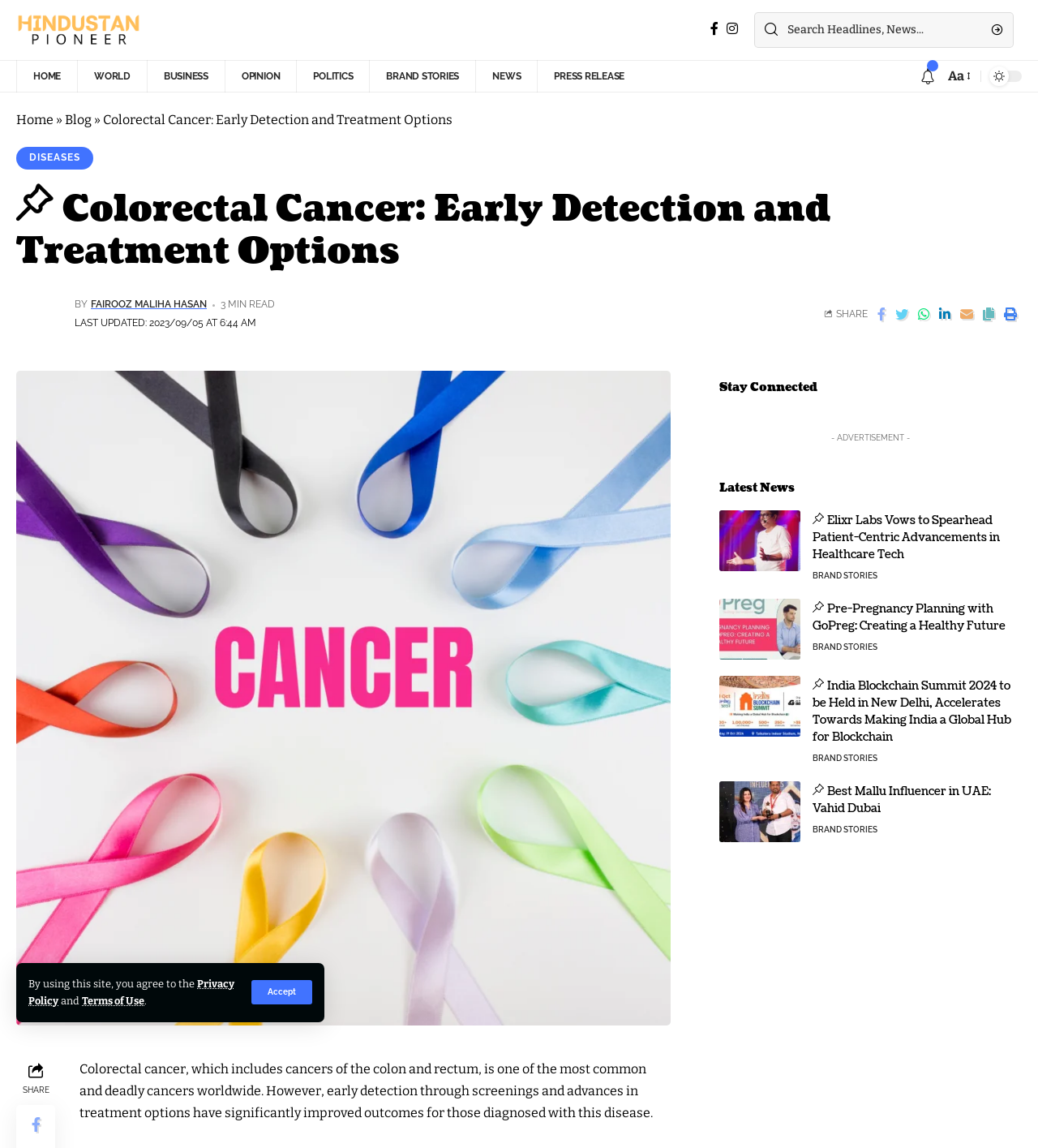What is the purpose of the search bar? Analyze the screenshot and reply with just one word or a short phrase.

To search headlines and news